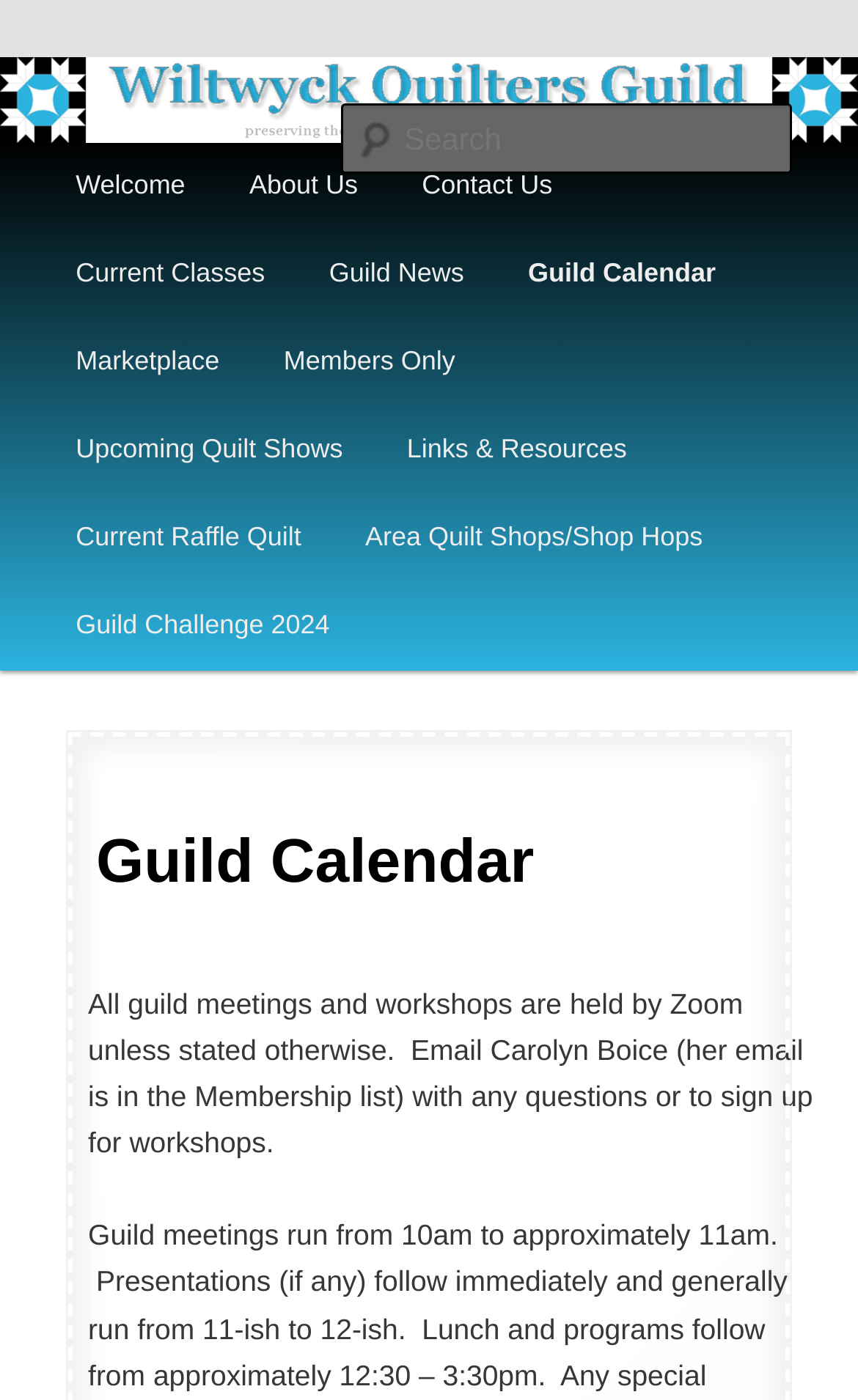Extract the bounding box of the UI element described as: "Wiltwyck Quilters Guild".

[0.076, 0.155, 0.763, 0.198]